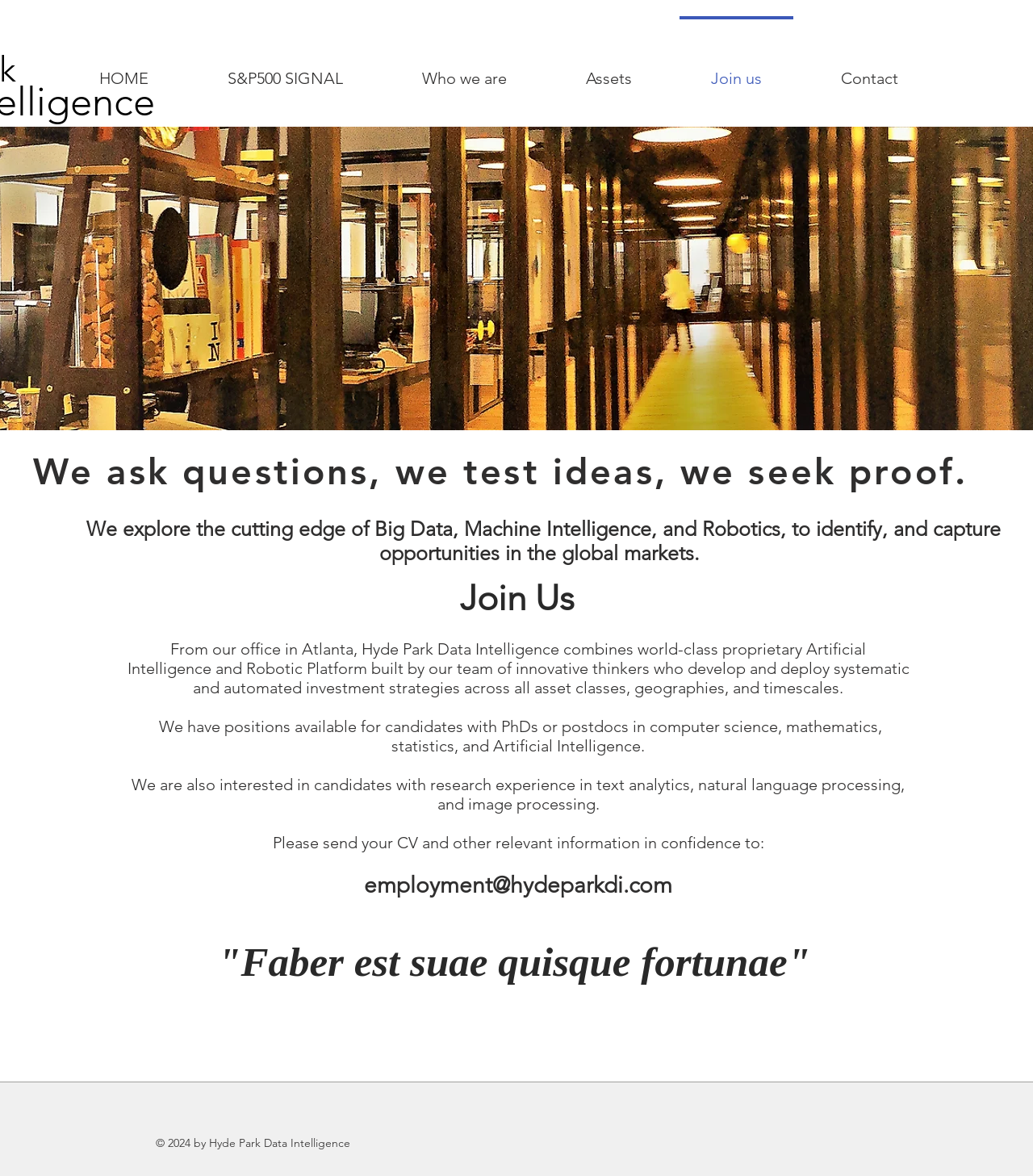Write an exhaustive caption that covers the webpage's main aspects.

The webpage is about HydeParkData, a company that explores the cutting edge of Big Data, Machine Intelligence, and Robotics to identify and capture opportunities in the global markets. 

At the top of the page, there is a navigation bar with six links: HOME, S&P500 SIGNAL, Who we are, Assets, Join us, and Contact. 

Below the navigation bar, there is a main section that takes up most of the page. It starts with a heading "JOIN US" followed by a brief description of the company's mission. 

The main section is divided into several parts. The first part describes the company's office in Atlanta and its proprietary Artificial Intelligence and Robotic Platform. 

The second part lists available positions for candidates with PhDs or postdocs in computer science, mathematics, statistics, and Artificial Intelligence, as well as those with research experience in text analytics, natural language processing, and image processing. 

The third part provides contact information for job applicants, including an email address "employment@hydeparkdi.com" which is also a clickable link. 

At the very bottom of the page, there is a copyright notice "© 2024 by Hyde Park Data Intelligence".